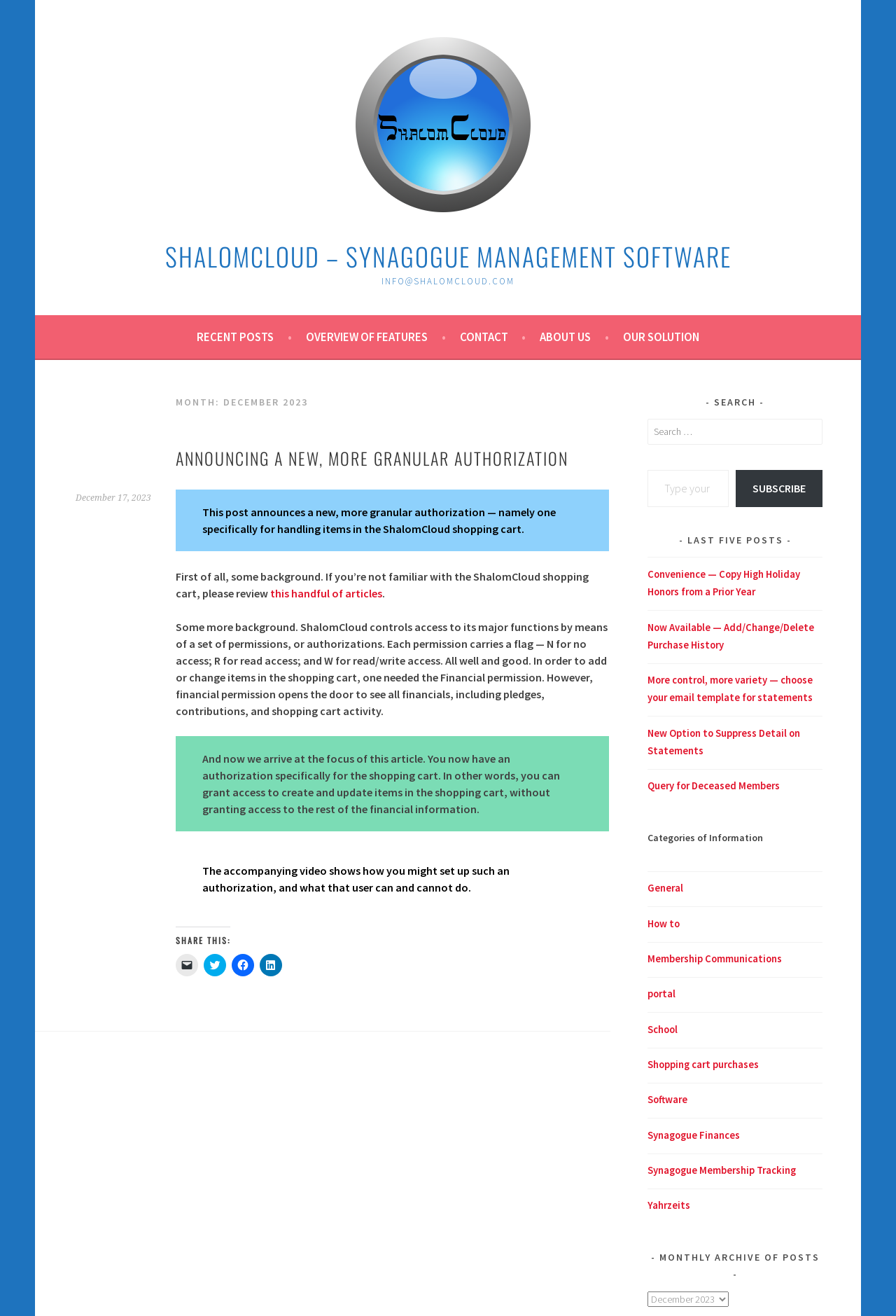Can you determine the main header of this webpage?

SHALOMCLOUD – SYNAGOGUE MANAGEMENT SOFTWARE